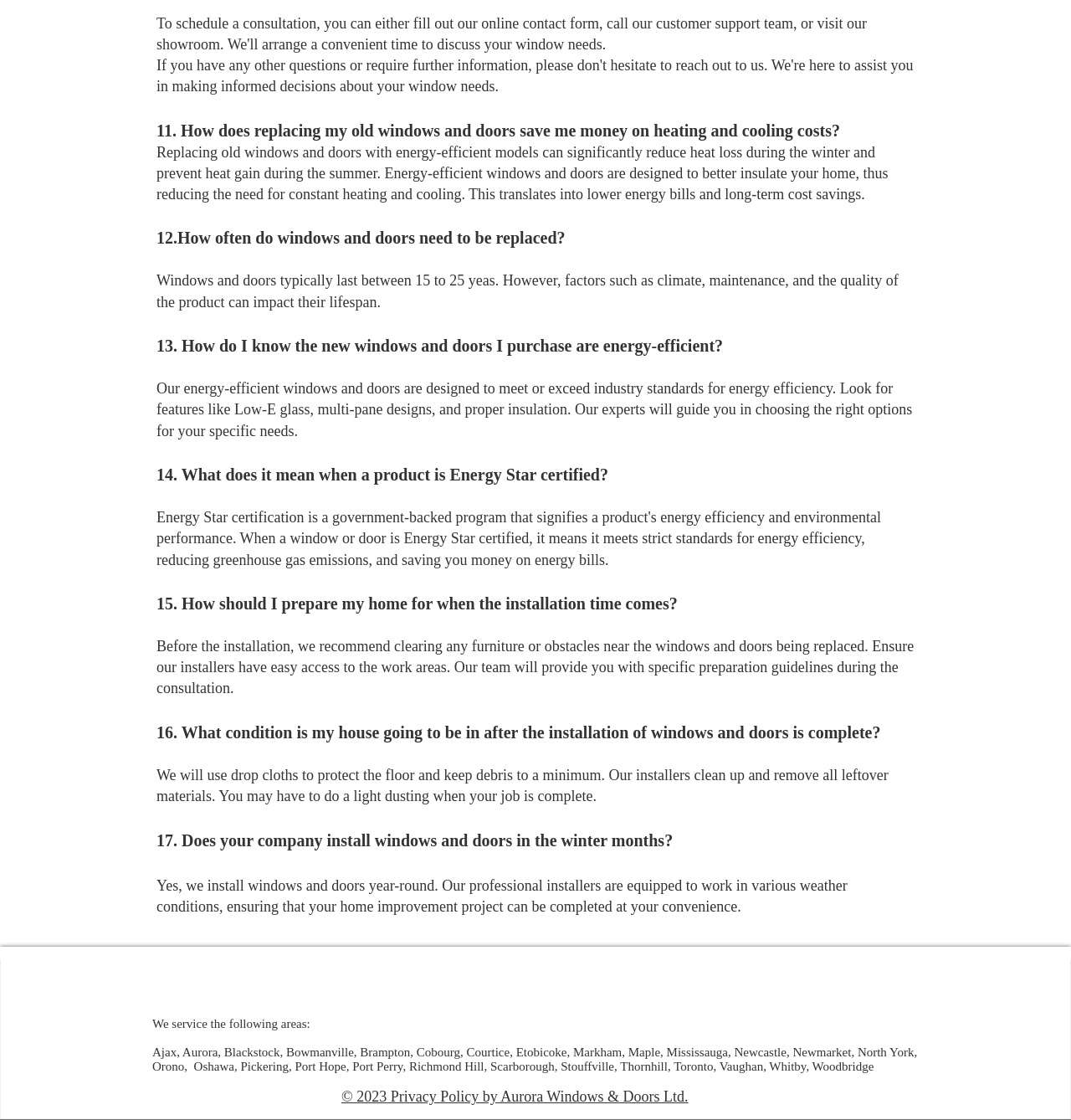How should I prepare my home for window and door installation?
We need a detailed and meticulous answer to the question.

According to the webpage, before the installation, it is recommended to clear any furniture or obstacles near the windows and doors being replaced to ensure easy access to the work areas.